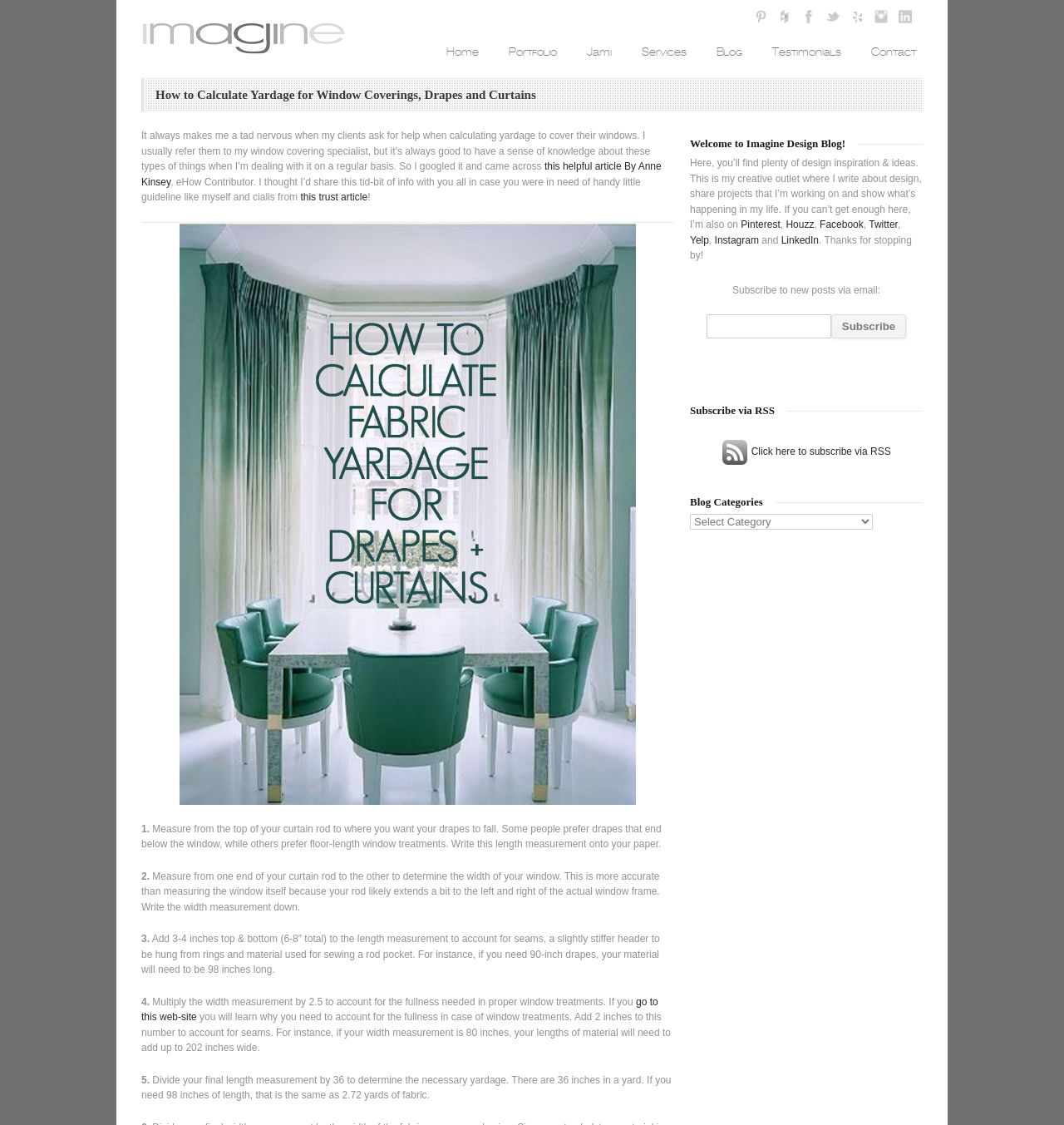Please indicate the bounding box coordinates for the clickable area to complete the following task: "Click the 'Home' link". The coordinates should be specified as four float numbers between 0 and 1, i.e., [left, top, right, bottom].

[0.405, 0.038, 0.464, 0.055]